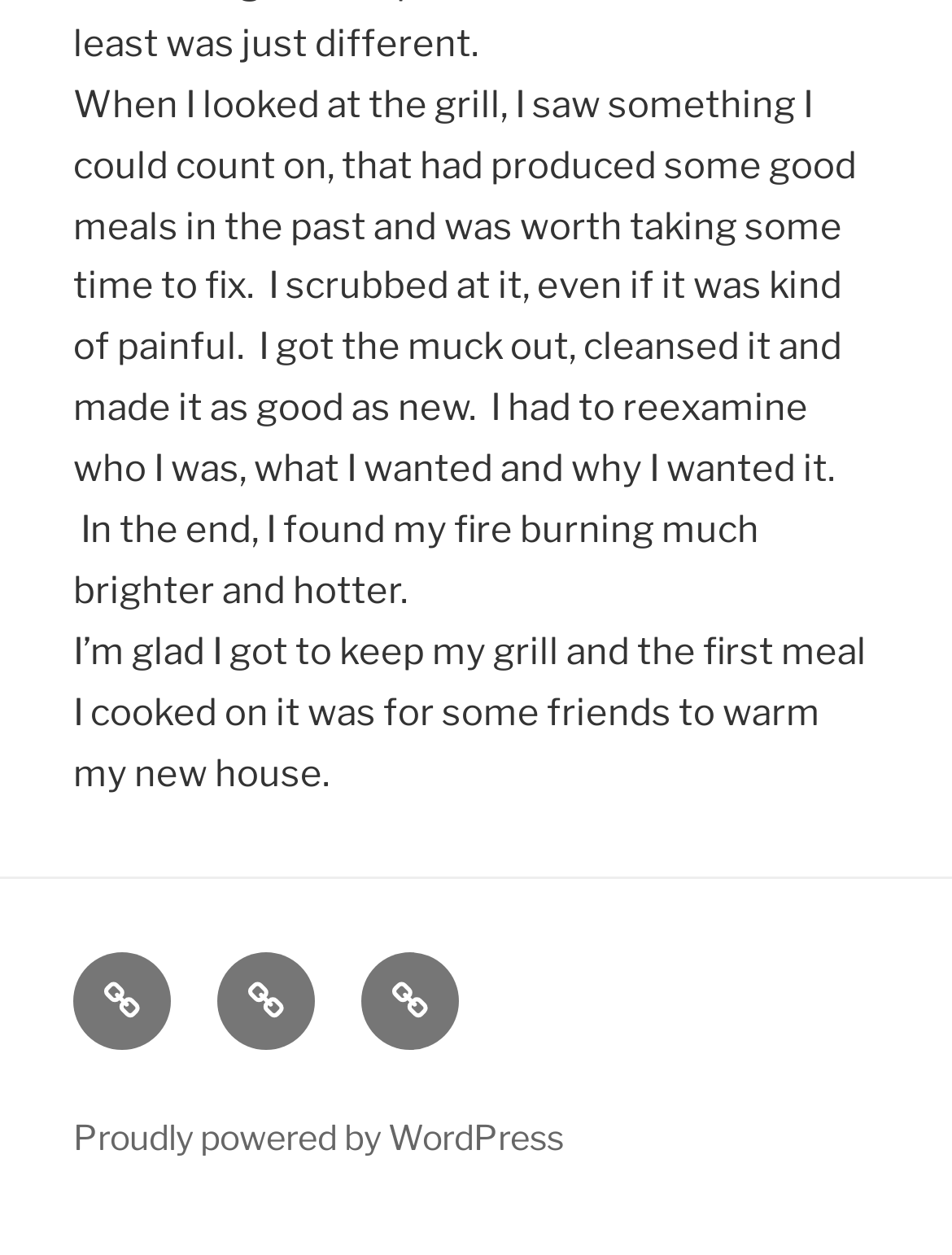What is the author's goal after reexamining themselves?
Look at the screenshot and respond with a single word or phrase.

Find their fire burning brighter